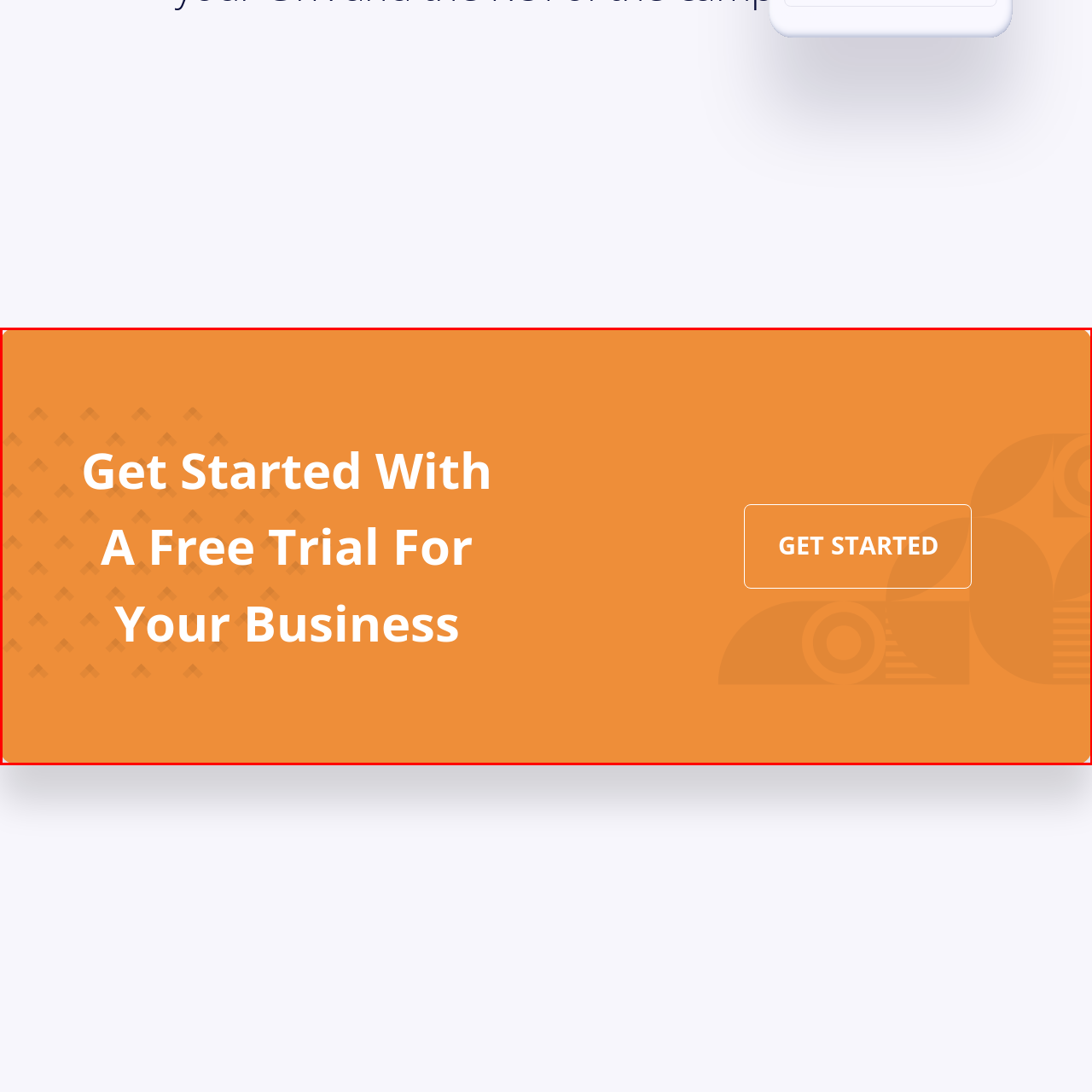What is the purpose of the 'GET STARTED' button?
Look at the image highlighted by the red bounding box and answer the question with a single word or brief phrase.

To encourage user engagement